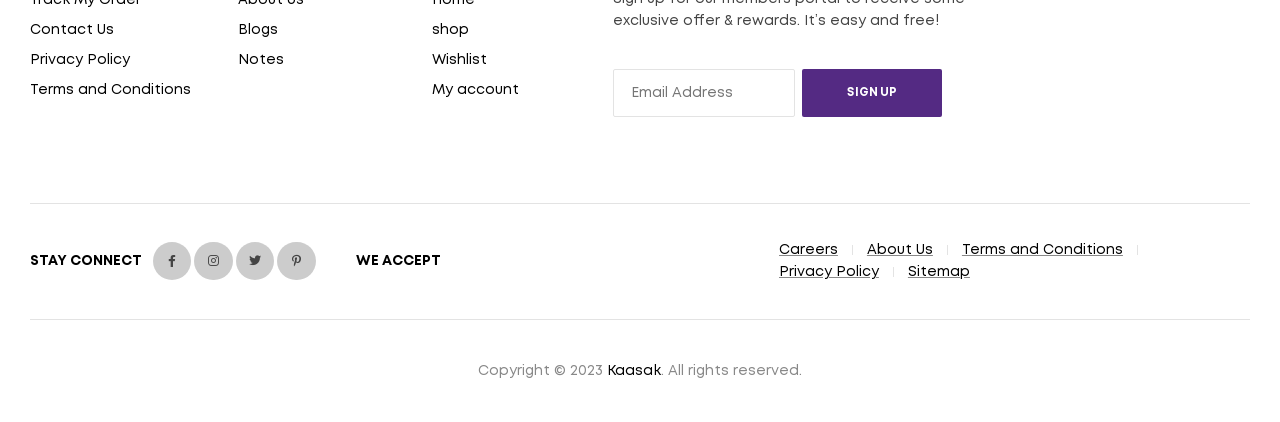How many navigation links are there in the top section?
Provide an in-depth answer to the question, covering all aspects.

I counted the number of link elements in the top section and found seven of them, which I assume are navigation links.